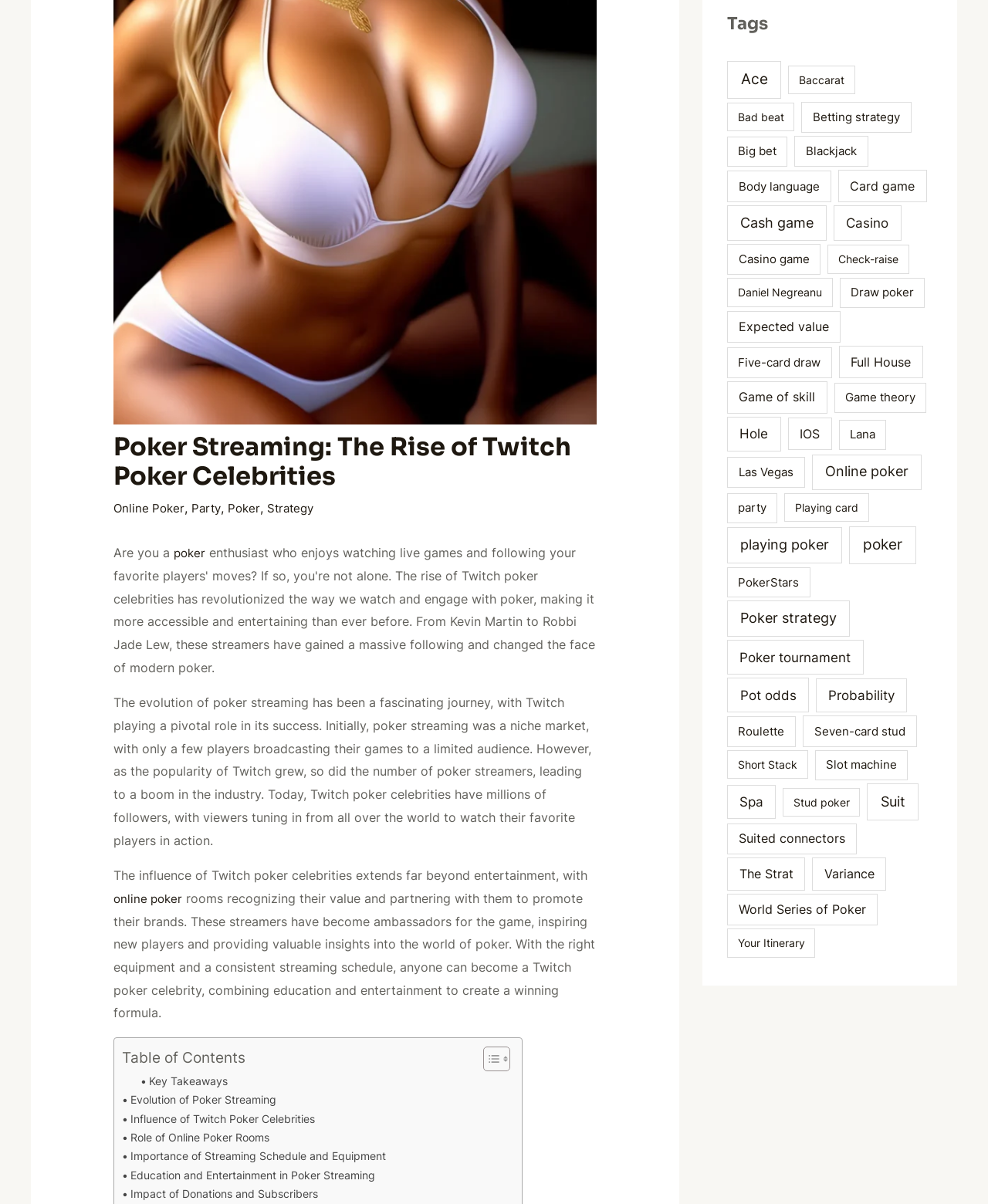Using the format (top-left x, top-left y, bottom-right x, bottom-right y), provide the bounding box coordinates for the described UI element. All values should be floating point numbers between 0 and 1: Role of Online Poker Rooms

[0.123, 0.937, 0.287, 0.953]